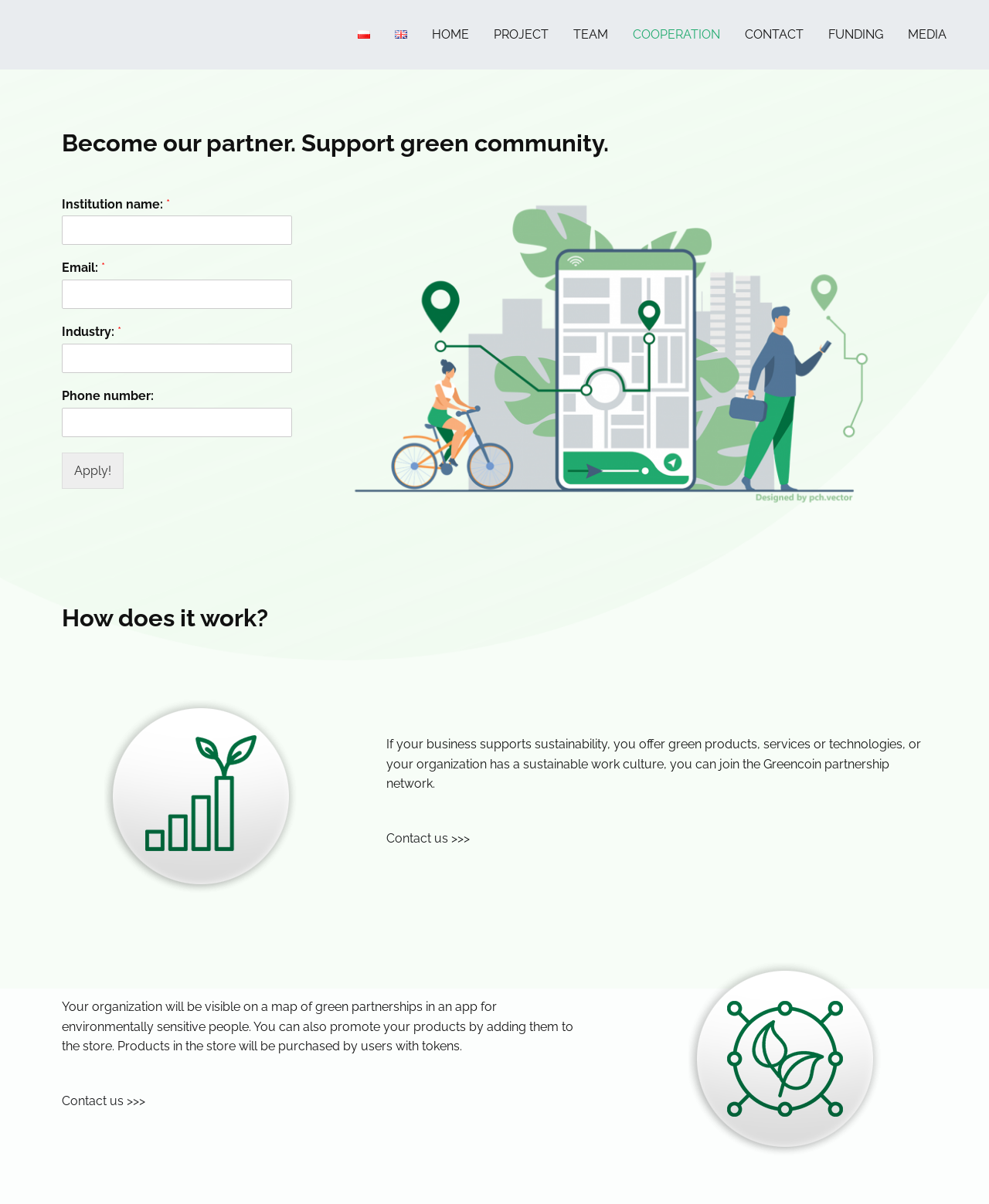How many steps are involved in the partnership process?
Please respond to the question with a detailed and well-explained answer.

The webpage has an image with three steps, implying that there are three steps involved in the partnership process. Although the exact steps are not explicitly mentioned, the image suggests that there are three stages to becoming a partner.